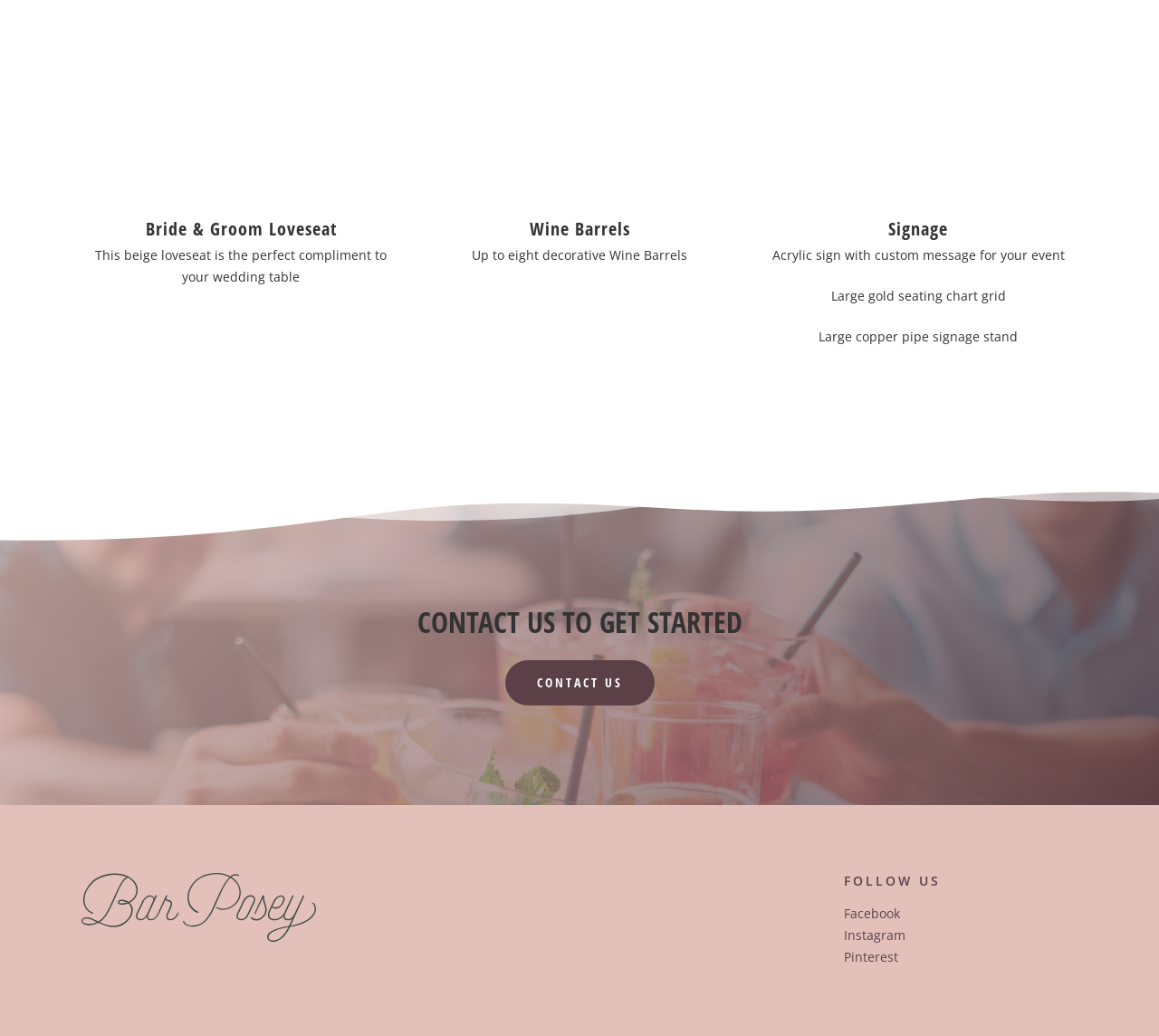What is the purpose of the signage stand?
Respond to the question with a single word or phrase according to the image.

To hold a sign